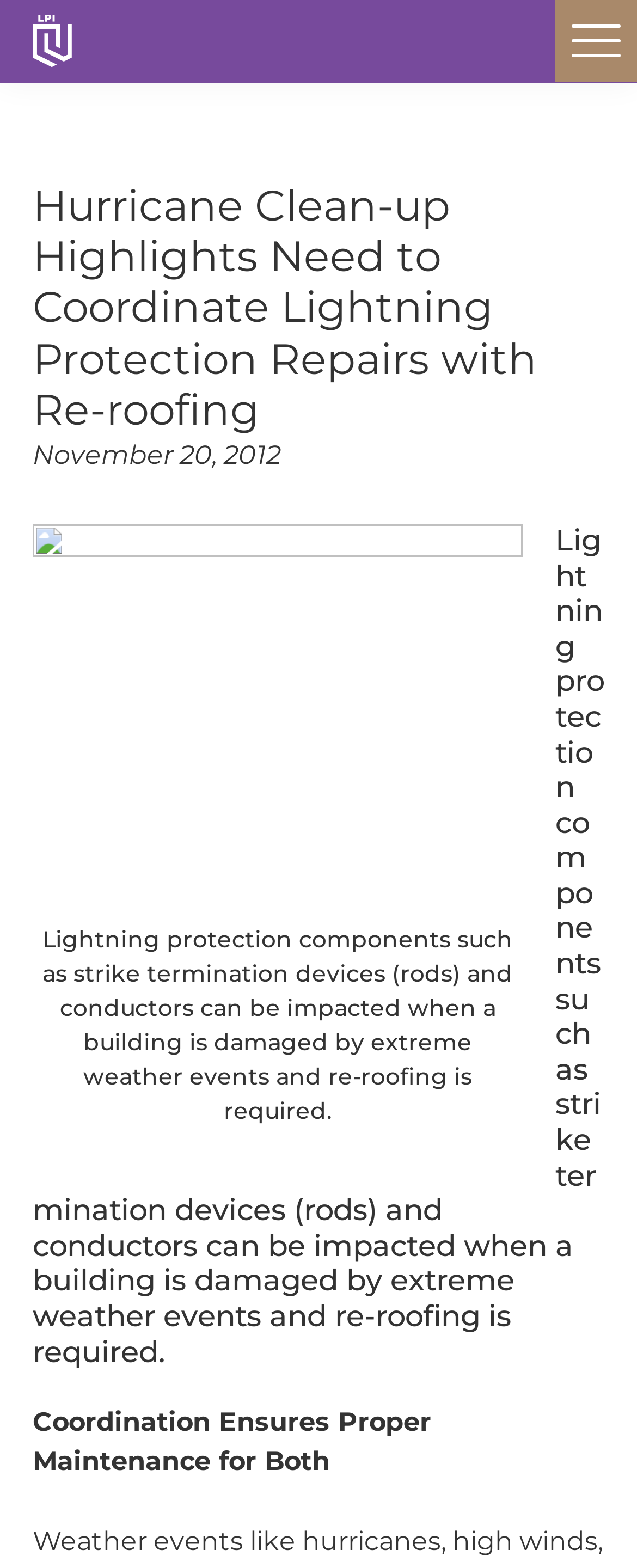Reply to the question with a brief word or phrase: What is shown in the image?

Lightning protection components